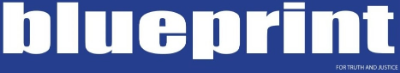Please provide a comprehensive response to the question below by analyzing the image: 
What is the slogan of Blueprint Newspapers Limited?

The slogan 'FOR TRUTH AND JUSTICE' is prominently displayed beneath the main logo, emphasizing the organization's commitment to these core principles and values.